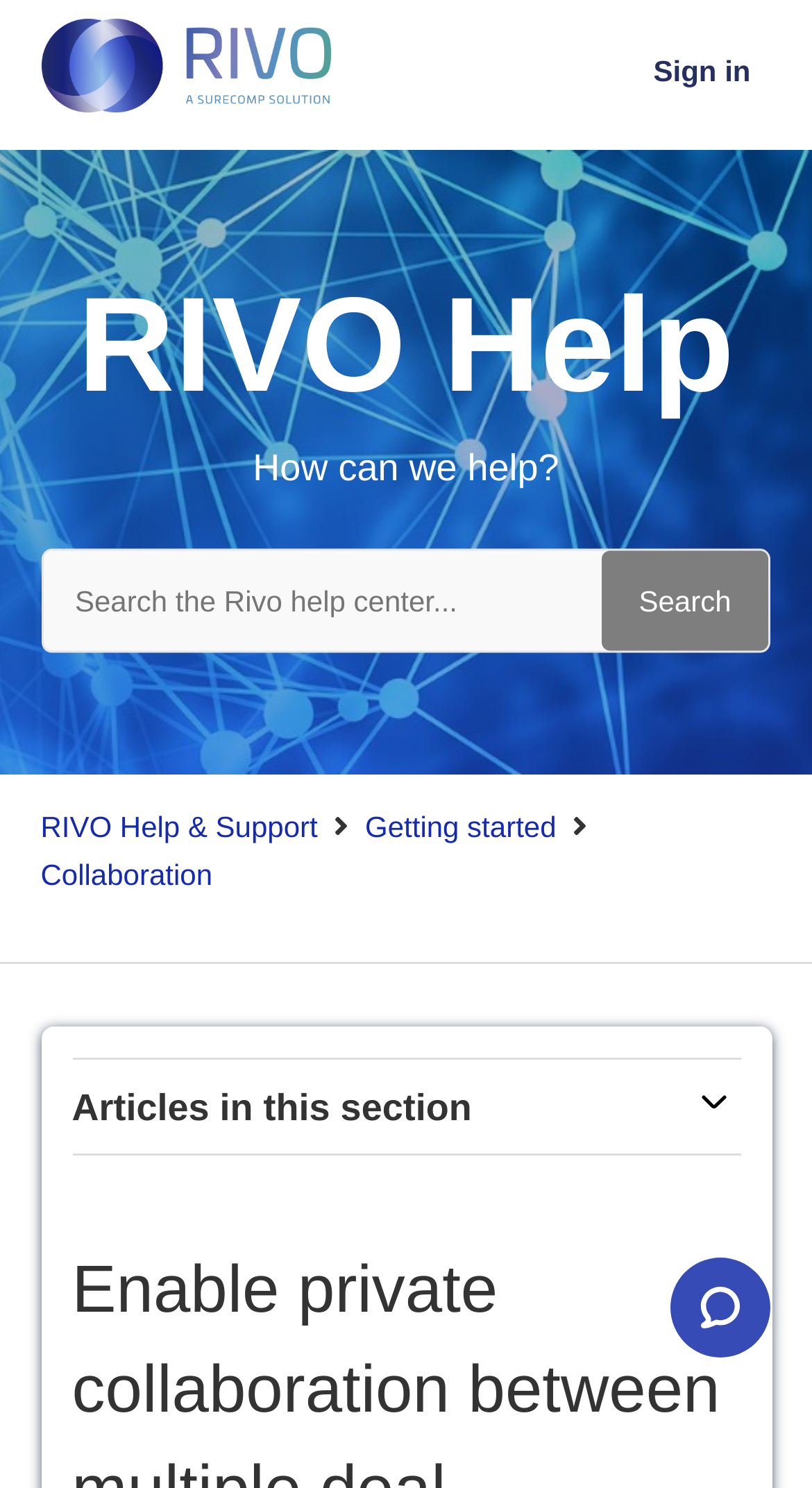What is the name of the help center?
Kindly answer the question with as much detail as you can.

The name of the help center is prominently displayed at the top of the webpage, and it is also mentioned in the link 'RIVO Help & Support Help Center home page'. This suggests that the help center is a dedicated resource for users to find information and support related to Rivo.